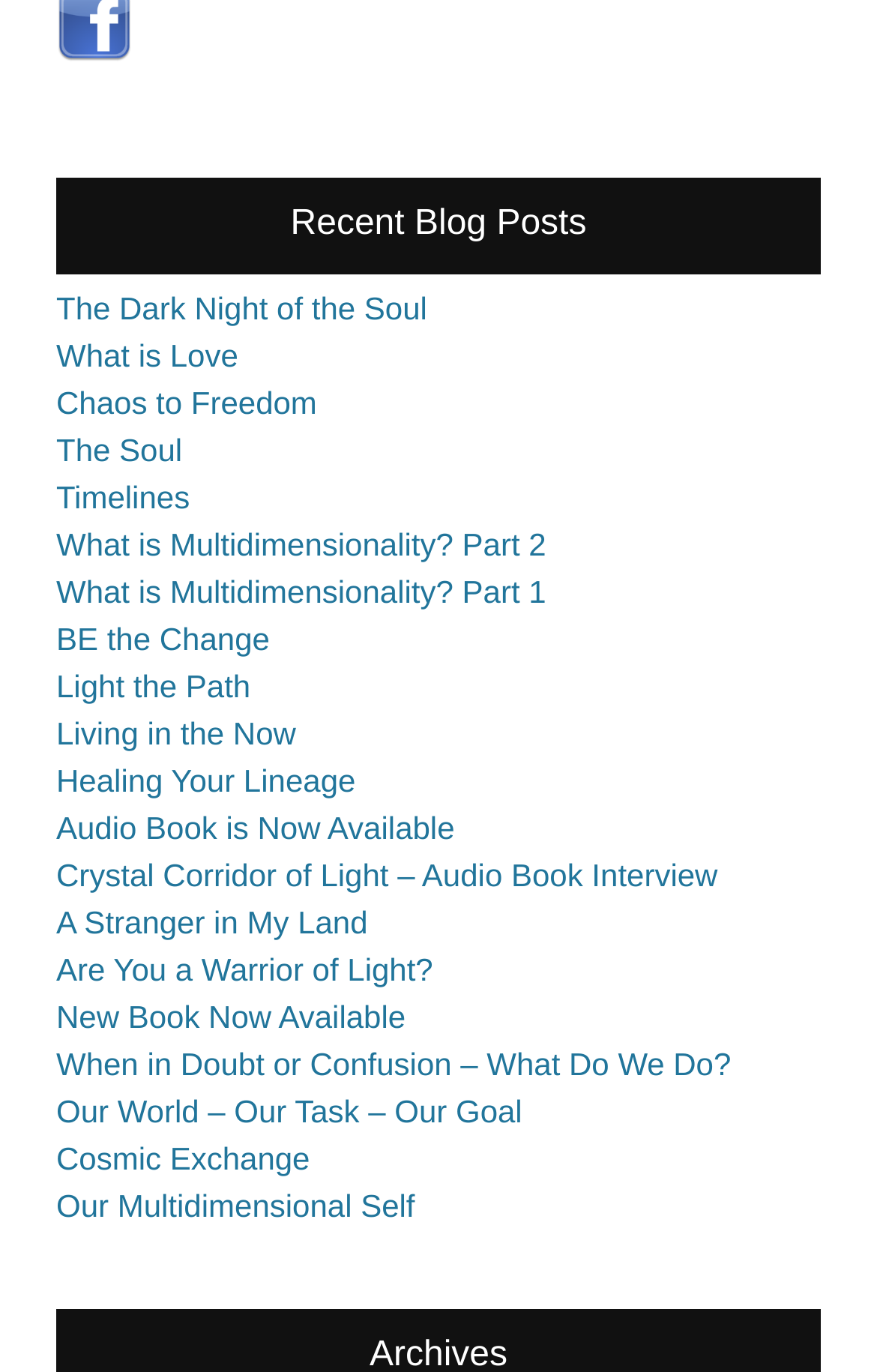Identify the bounding box coordinates of the clickable region to carry out the given instruction: "view blog post about The Dark Night of the Soul".

[0.064, 0.211, 0.487, 0.237]